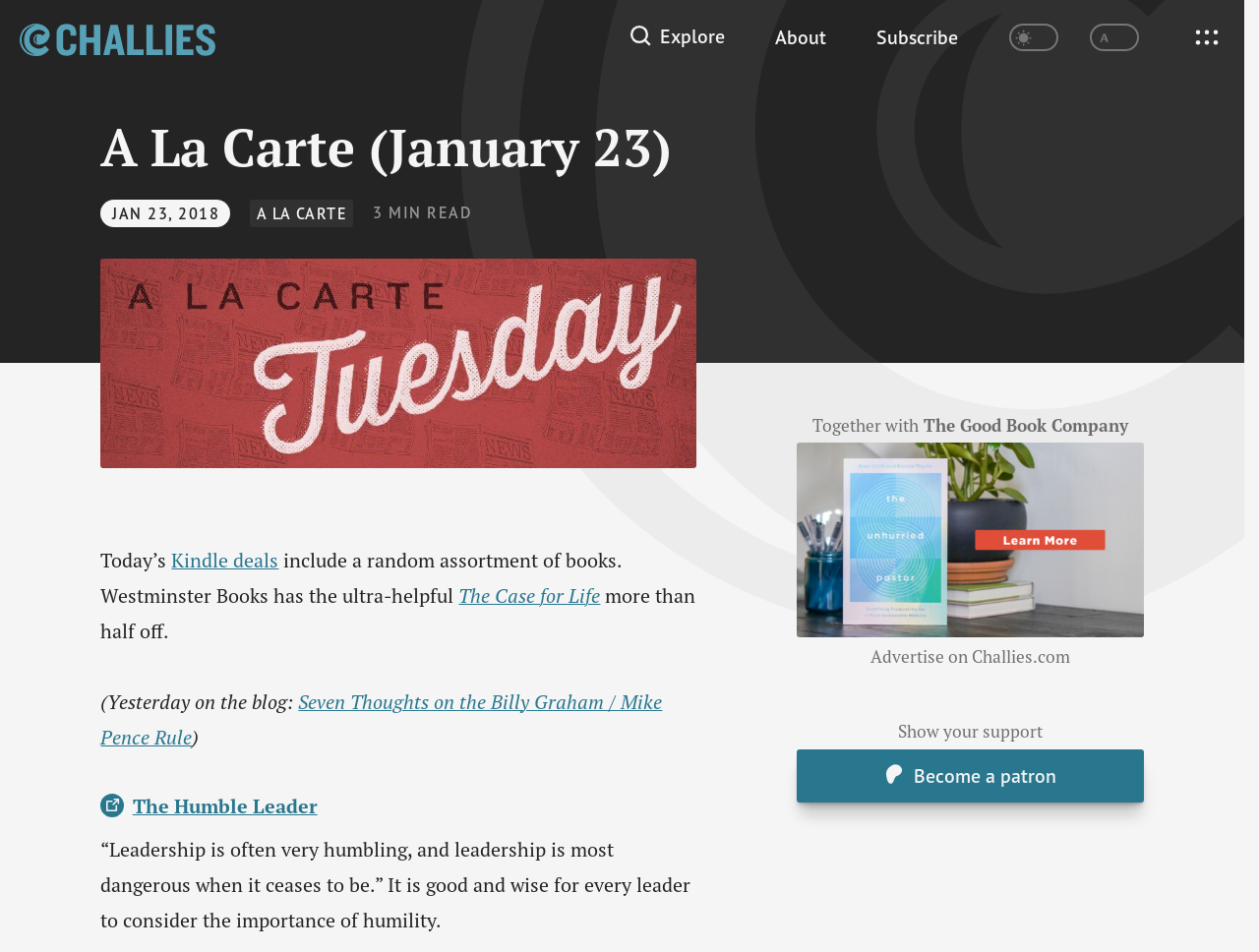Specify the bounding box coordinates of the element's region that should be clicked to achieve the following instruction: "Open the menu". The bounding box coordinates consist of four float numbers between 0 and 1, in the format [left, top, right, bottom].

[0.945, 0.021, 0.973, 0.058]